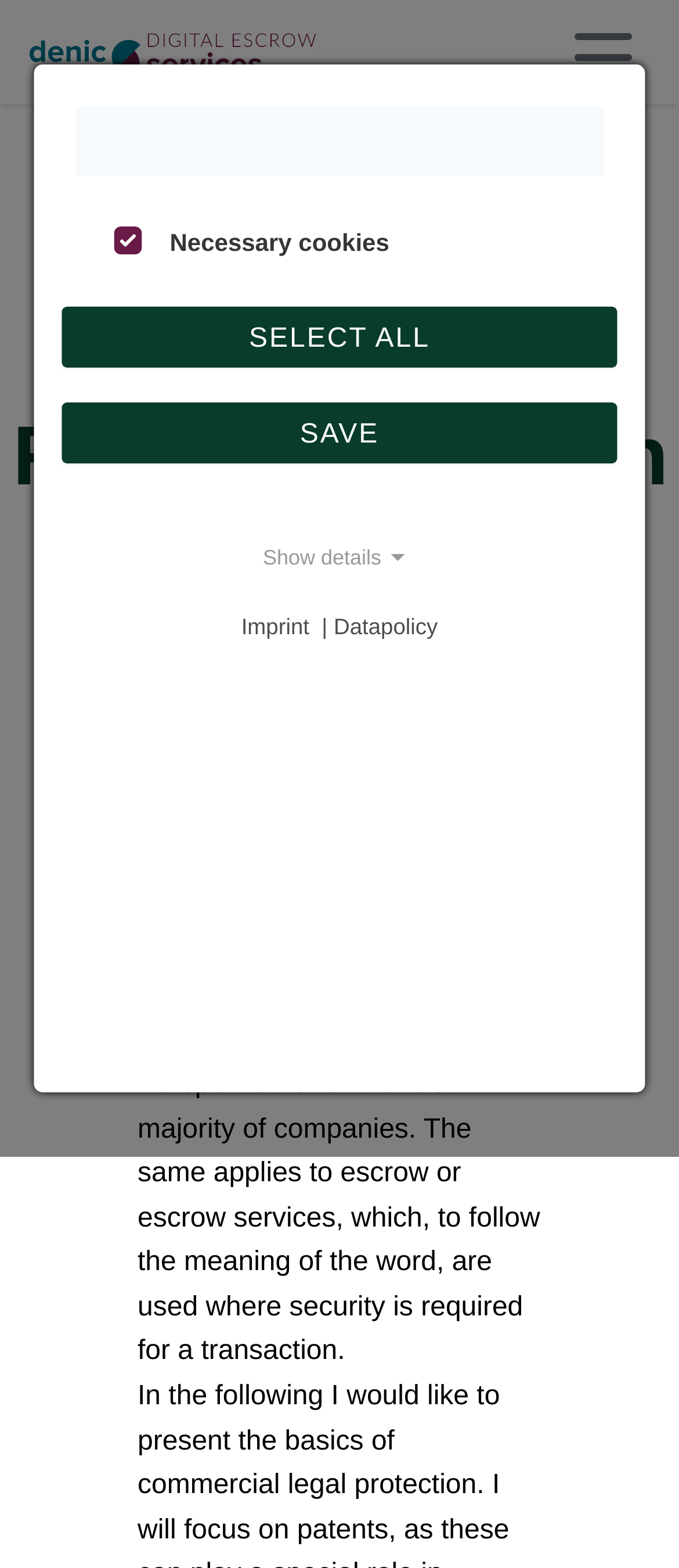What is the current state of the 'Necessary cookies' checkbox?
Based on the image, answer the question with as much detail as possible.

I determined the state of the 'Necessary cookies' checkbox by looking at the checkbox element with the properties 'disabled: True' and 'checked: true' which is located at the bottom of the webpage.